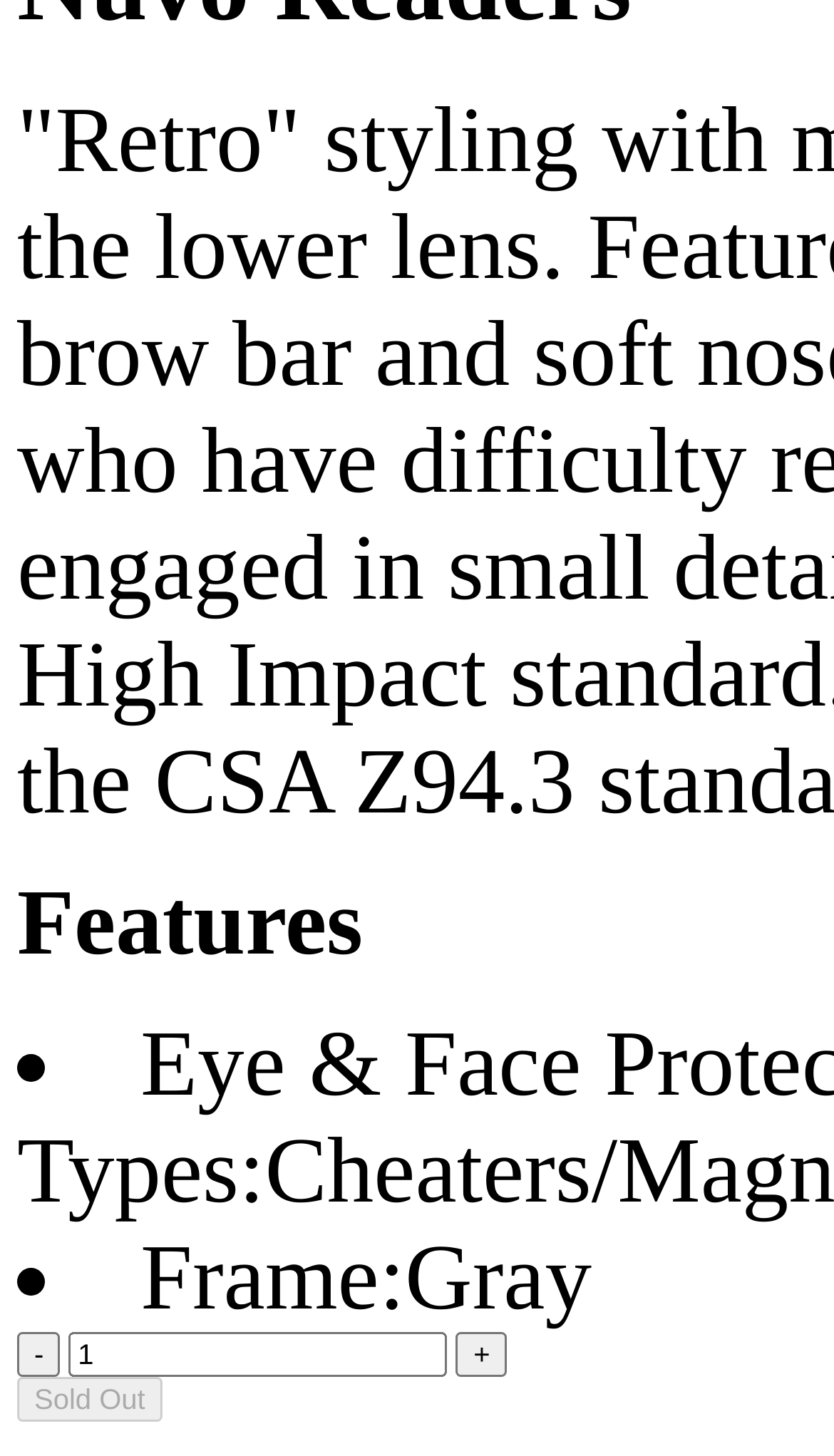What is the status of the 'Sold Out' button?
Using the picture, provide a one-word or short phrase answer.

Disabled